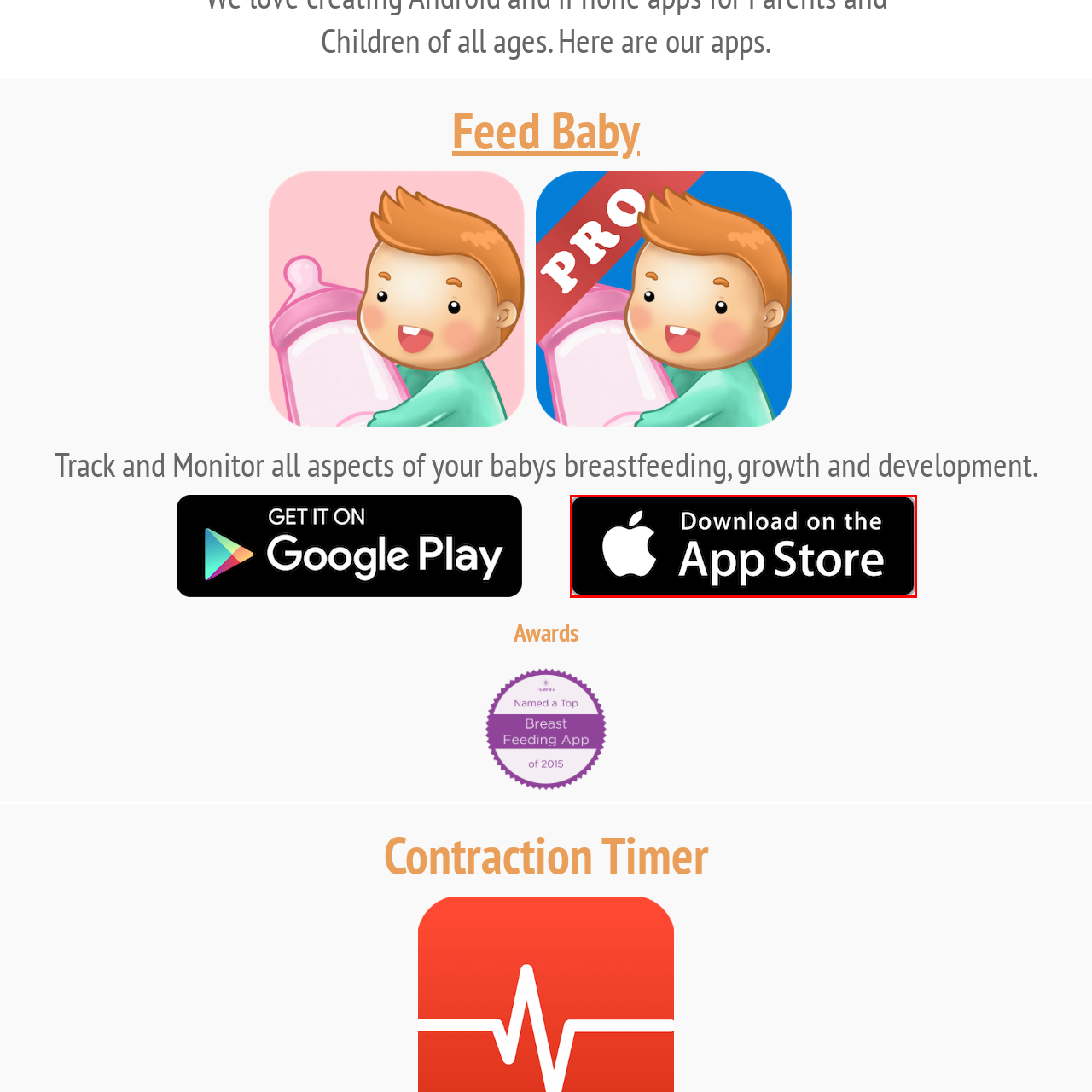What is the purpose of the Apple logo?
Direct your attention to the image bordered by the red bounding box and answer the question in detail, referencing the image.

According to the caption, the Apple logo is present to 'ensure users quickly identify this as a legitimate download option for iOS devices', implying that its purpose is to establish the authenticity of the download option.